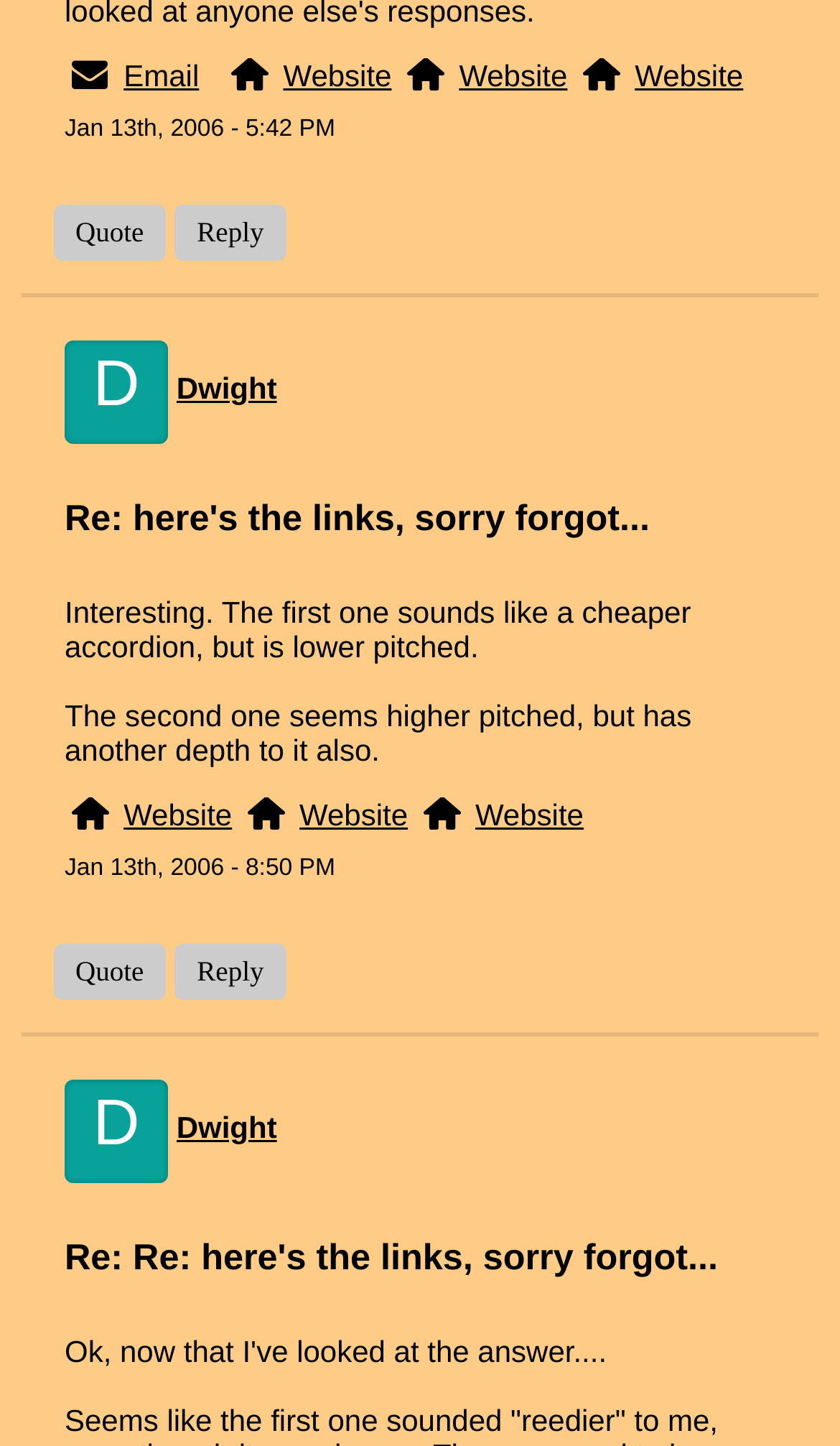Please mark the clickable region by giving the bounding box coordinates needed to complete this instruction: "Quote a message from Dwight".

[0.21, 0.257, 0.646, 0.28]